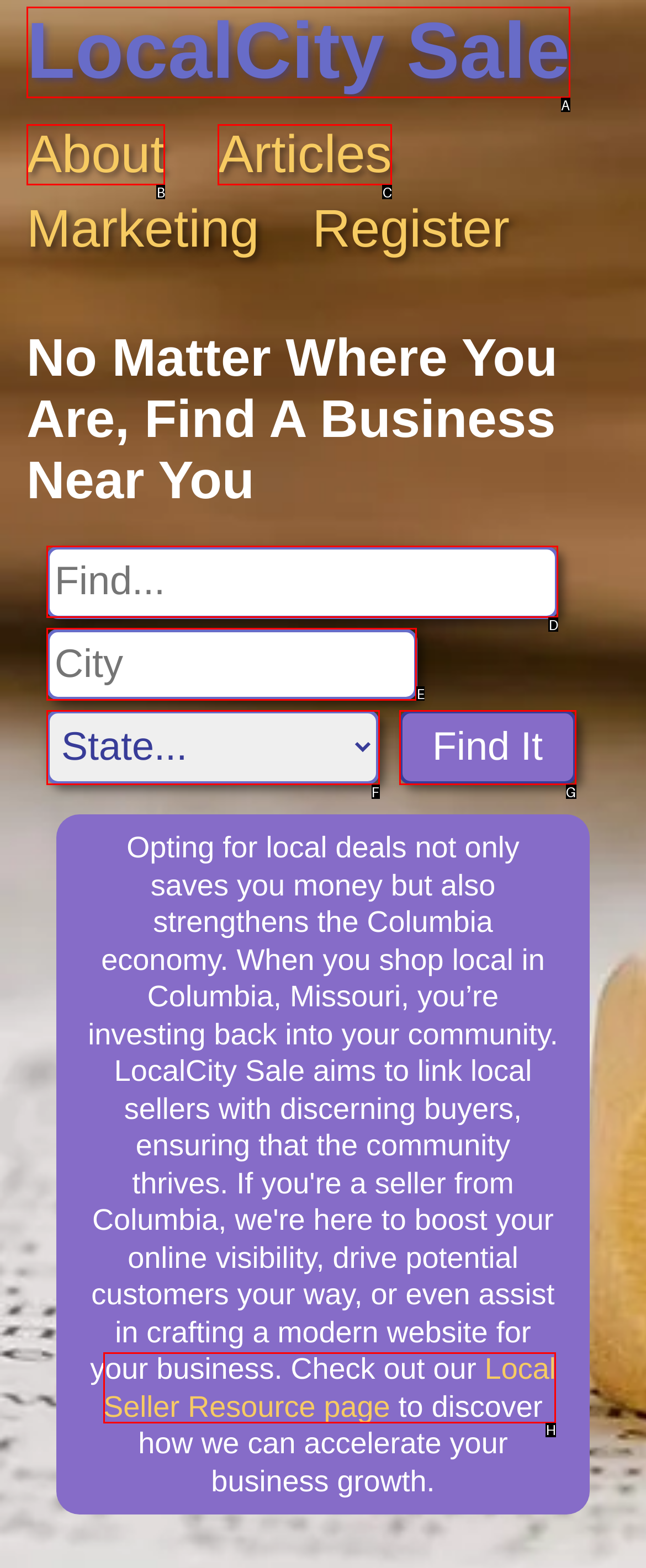Please indicate which HTML element to click in order to fulfill the following task: Search for a business Respond with the letter of the chosen option.

D